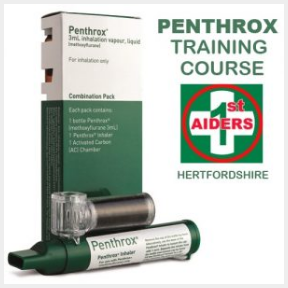Explain in detail what you see in the image.

The image displays a promotional graphic for the "Penthrox Training Course," emphasizing its relevance for first aiders in Hertfordshire. It features a combination pack of Penthrox, labeled for inhalation use, and includes a clear image of the inhaler device alongside the packaging. The bold text reads “PENTHROX TRAINING COURSE” at the top, signaling the focus of the training. The graphic prominently features a symbol indicating “1st AIDERS,” underscoring the course's target audience. This image serves as a visual guide for participants interested in enhancing their first aid skills, particularly in managing pain using Penthrox.